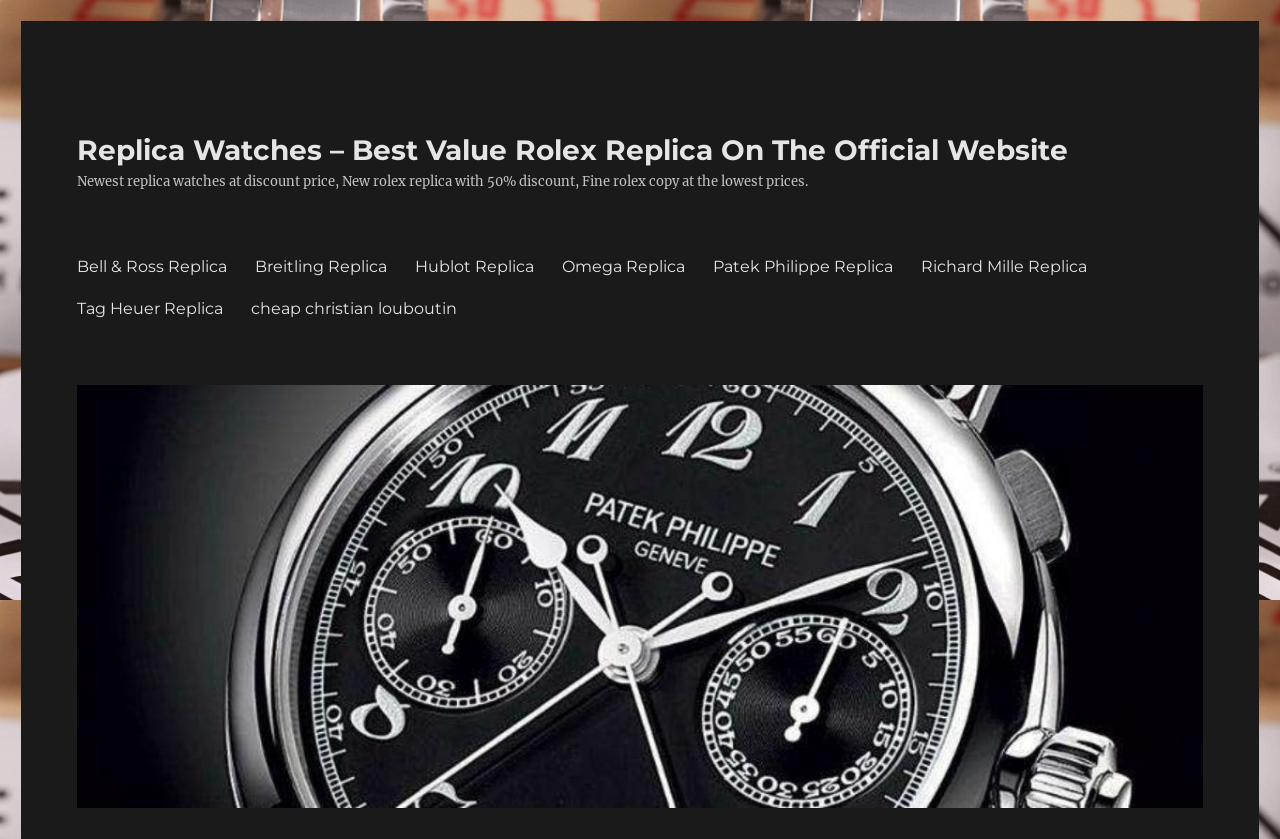Given the element description Terms and Conditions, predict the bounding box coordinates for the UI element in the webpage screenshot. The format should be (top-left x, top-left y, bottom-right x, bottom-right y), and the values should be between 0 and 1.

None